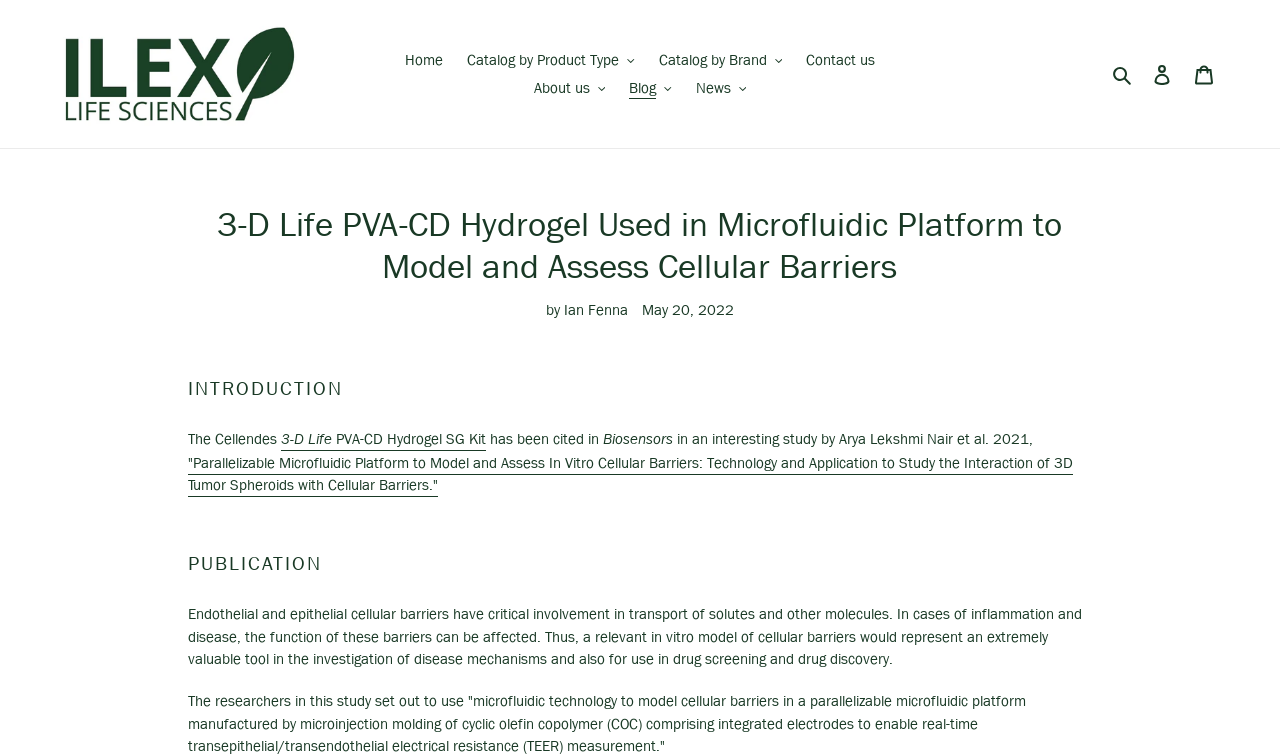What is the name of the company?
Please provide a full and detailed response to the question.

The company name can be found in the top-left corner of the webpage, where it says 'Ilex Life Sciences' with an image of the company logo next to it.